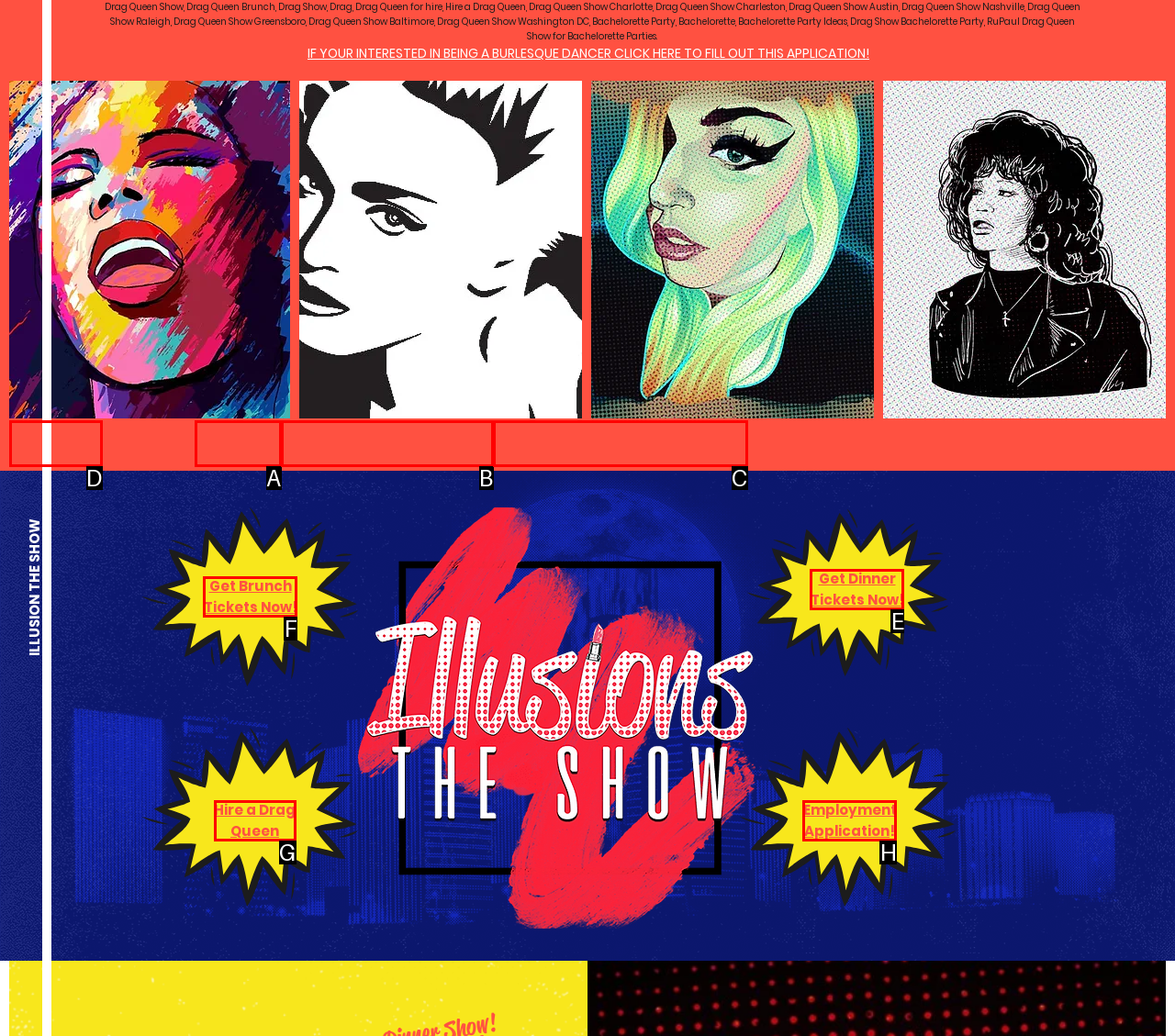Determine which option should be clicked to carry out this task: Click on 'Home'
State the letter of the correct choice from the provided options.

D